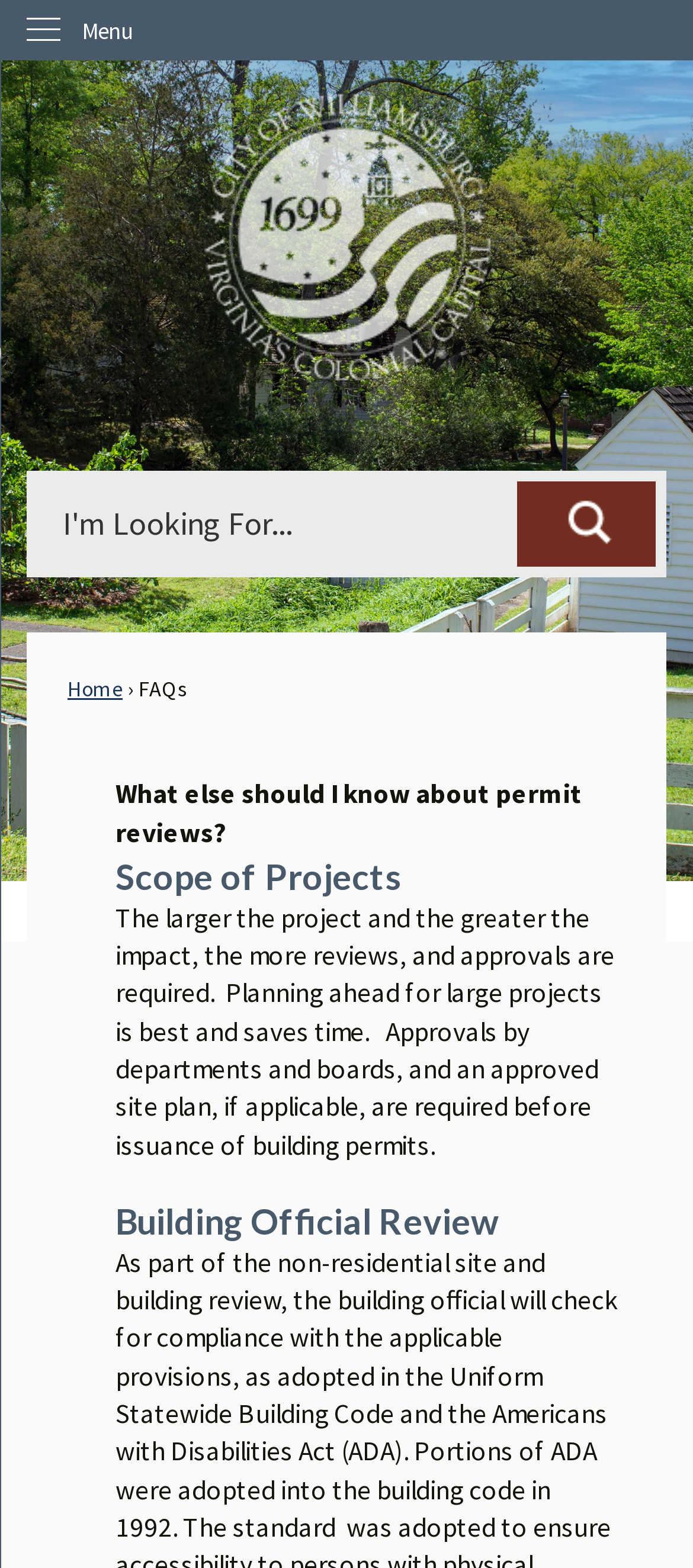What is the purpose of the 'citibot webchat' image? Observe the screenshot and provide a one-word or short phrase answer.

To initiate a webchat